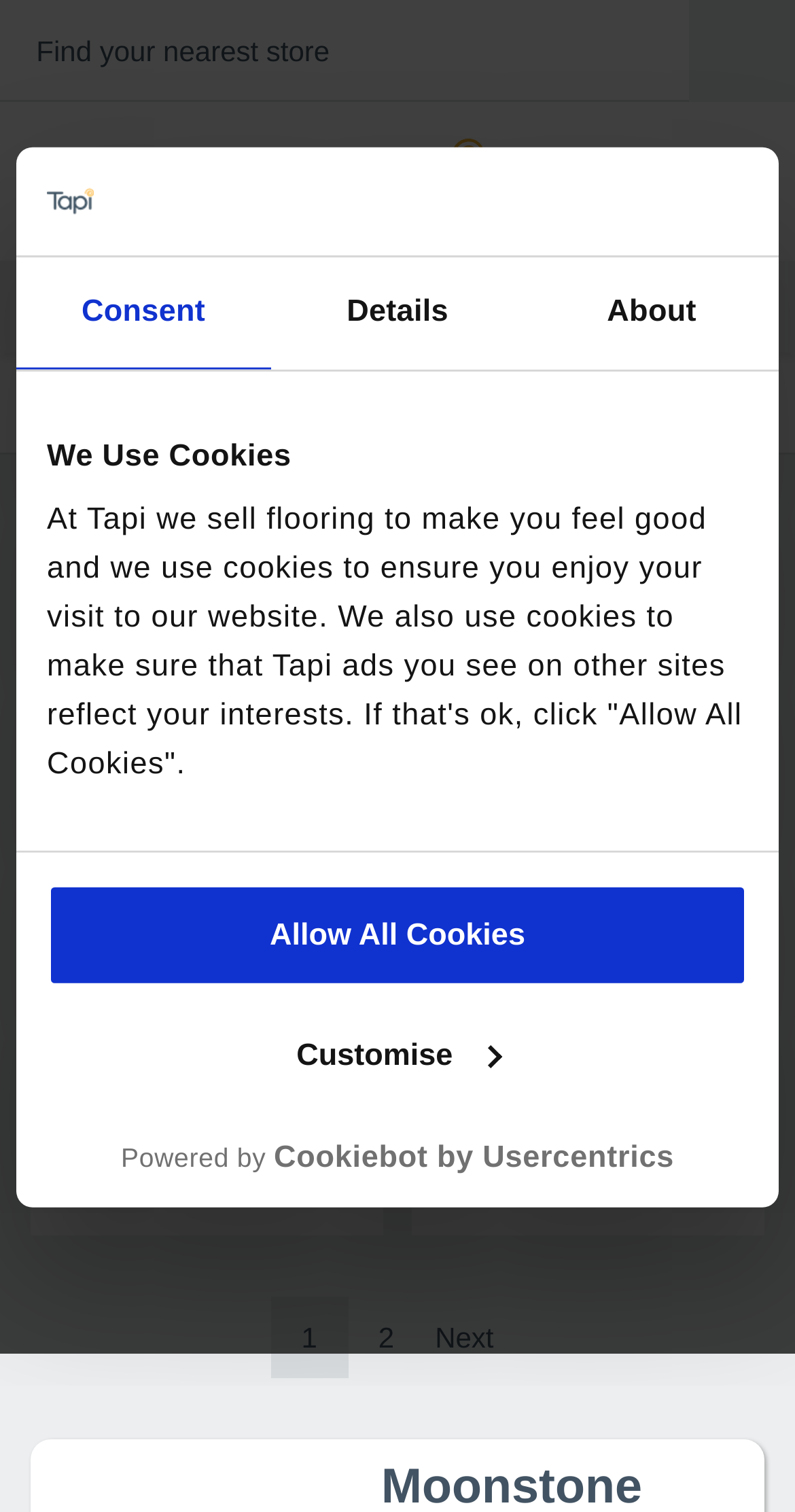What is the 'Ideas Hub' link for?
Based on the image, give a one-word or short phrase answer.

For home decor inspiration